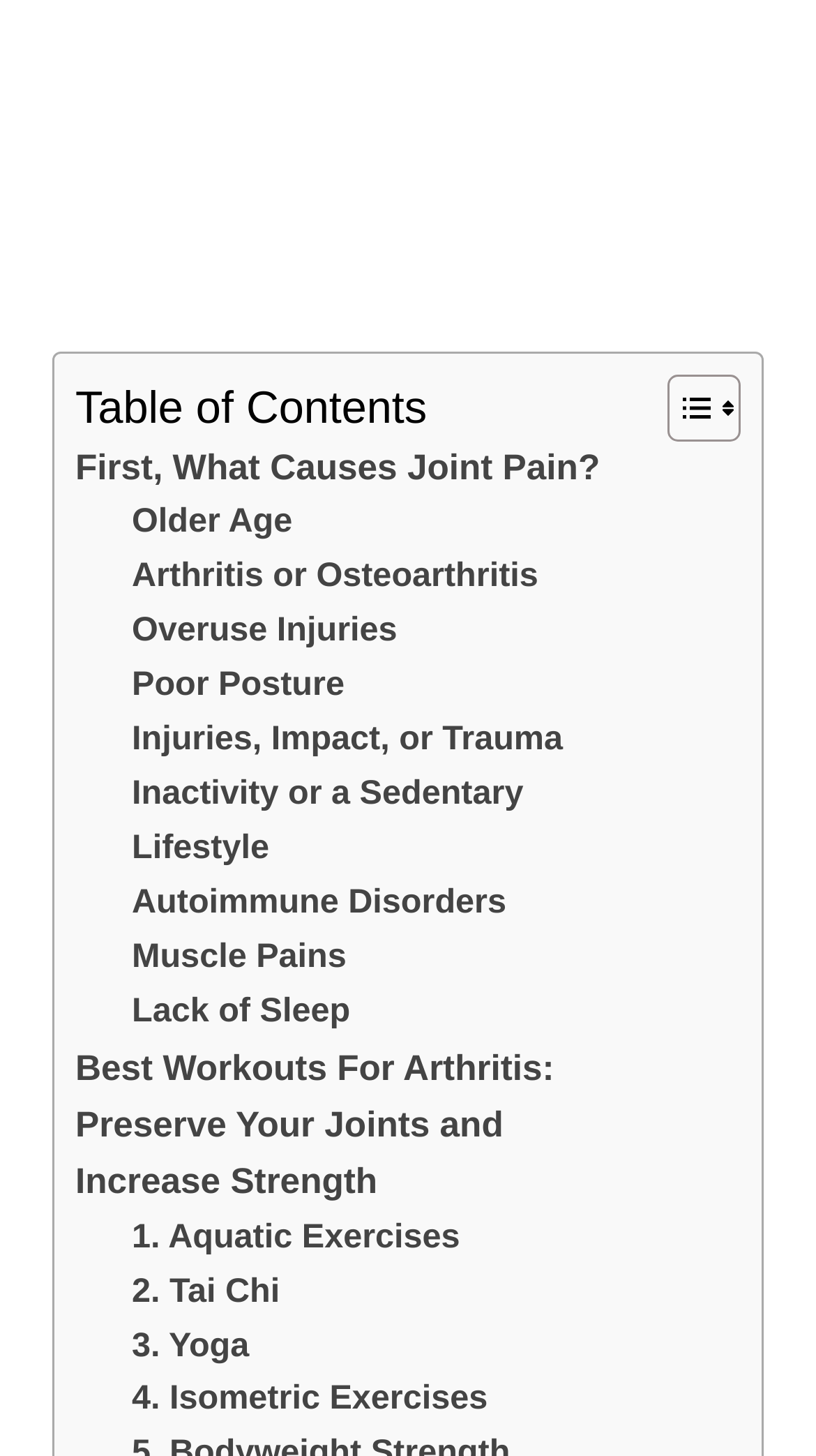Determine the bounding box for the UI element that matches this description: "Inactivity or a Sedentary Lifestyle".

[0.162, 0.528, 0.792, 0.602]